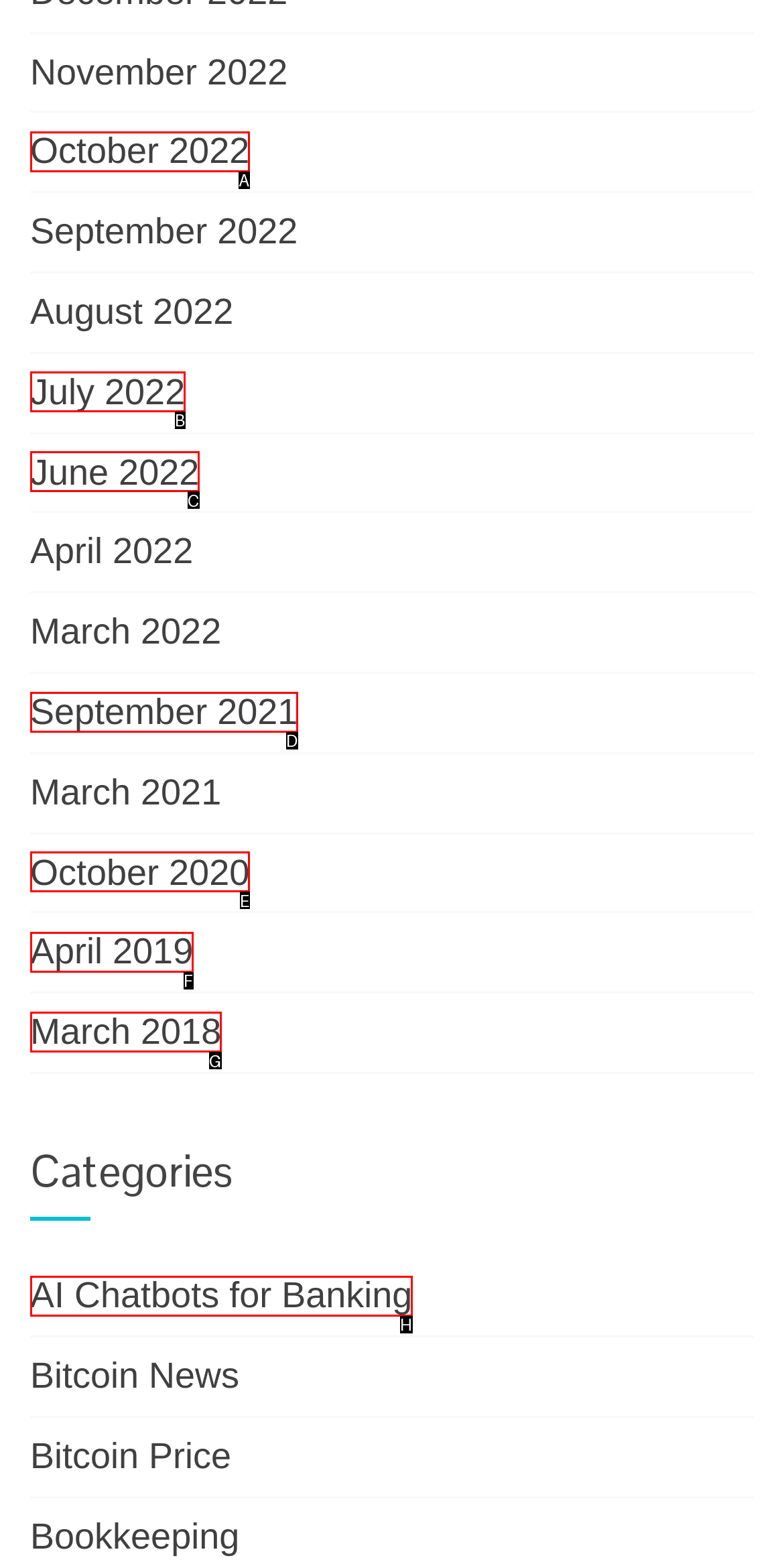Select the HTML element that fits the following description: AI Chatbots for Banking
Provide the letter of the matching option.

H